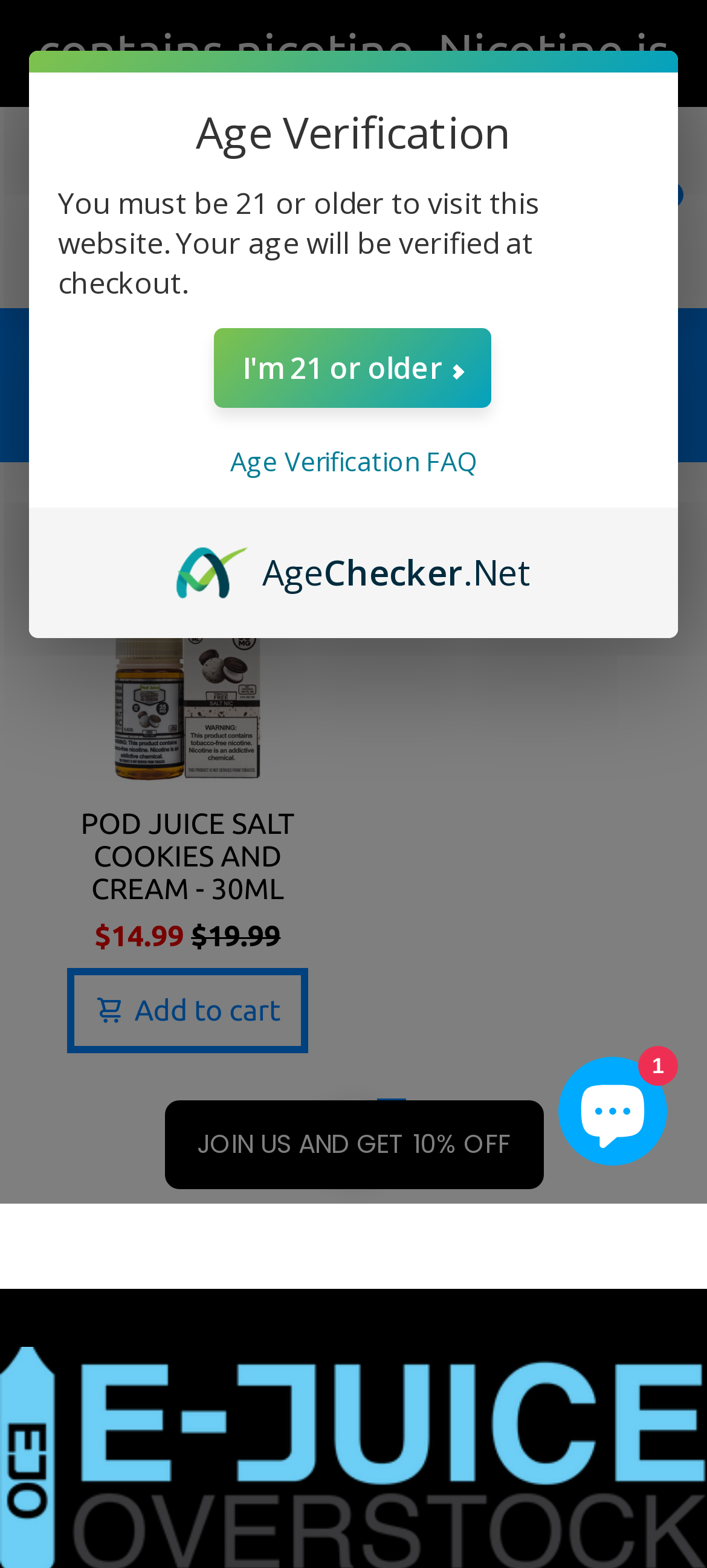Given the following UI element description: "Add to cart", find the bounding box coordinates in the webpage screenshot.

[0.095, 0.618, 0.436, 0.672]